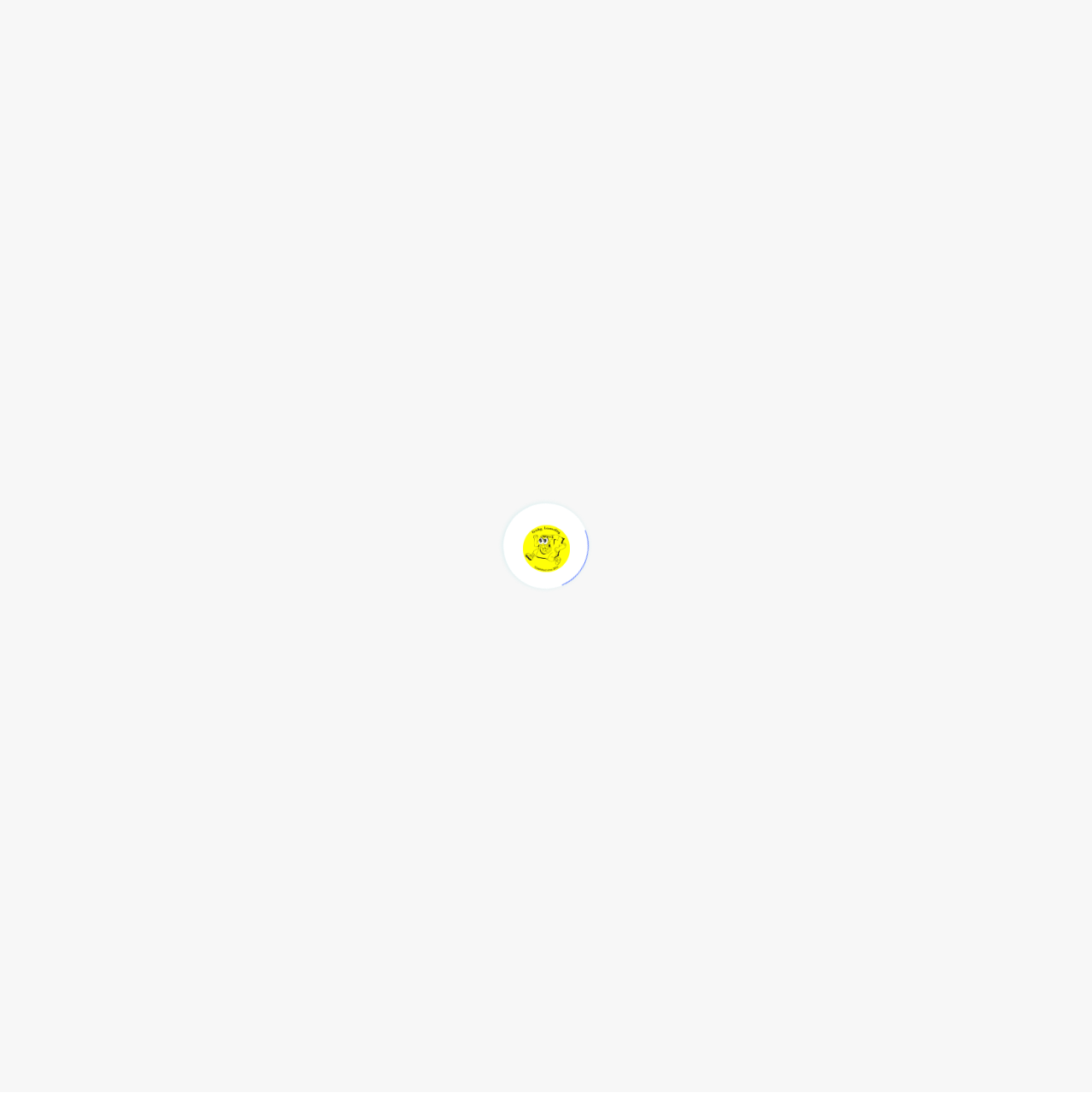What is the name of the laundry service? Please answer the question using a single word or phrase based on the image.

Ferdy Laundry